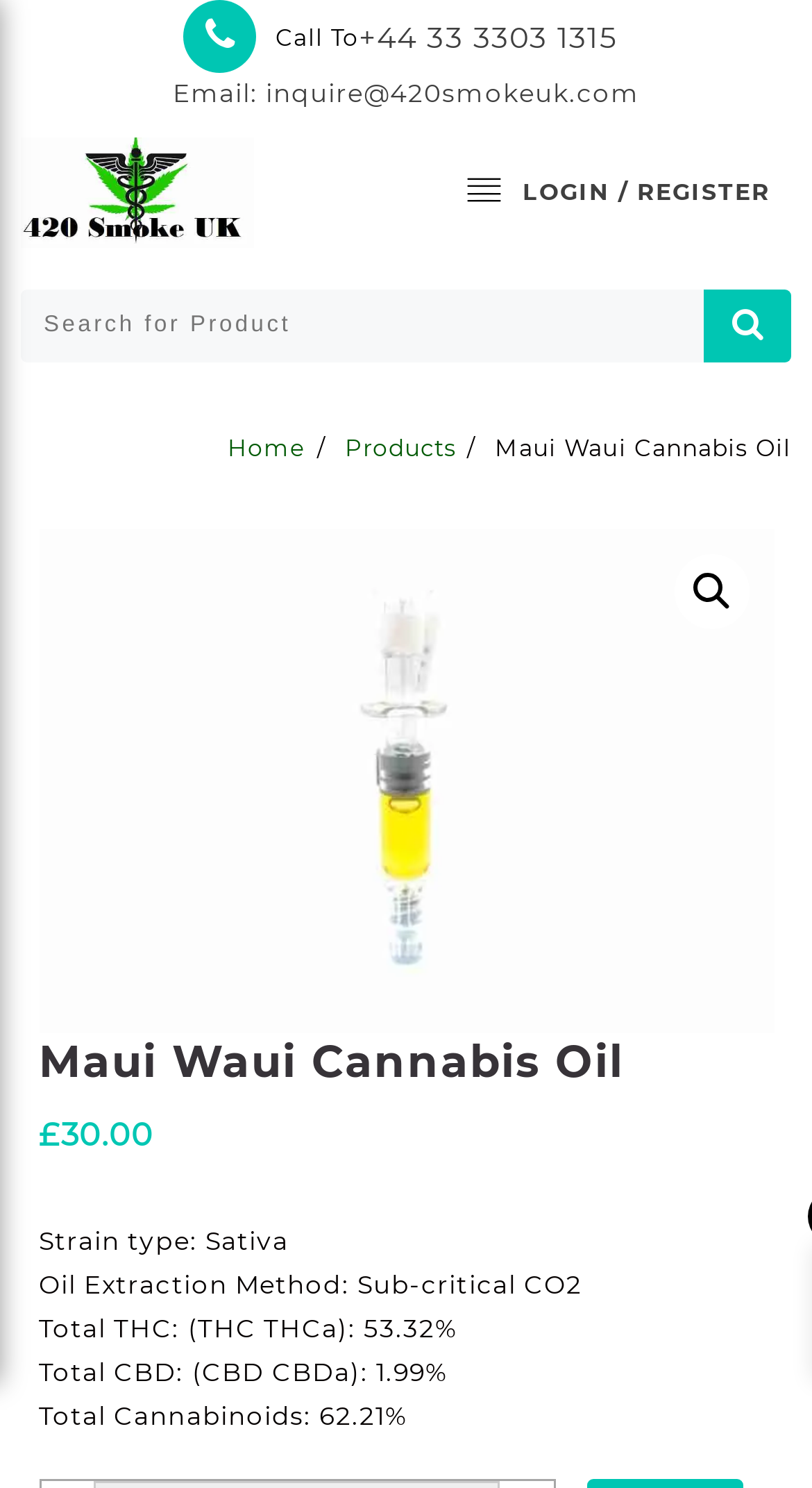Please determine the bounding box coordinates of the element to click on in order to accomplish the following task: "Search for products". Ensure the coordinates are four float numbers ranging from 0 to 1, i.e., [left, top, right, bottom].

[0.026, 0.194, 0.867, 0.243]